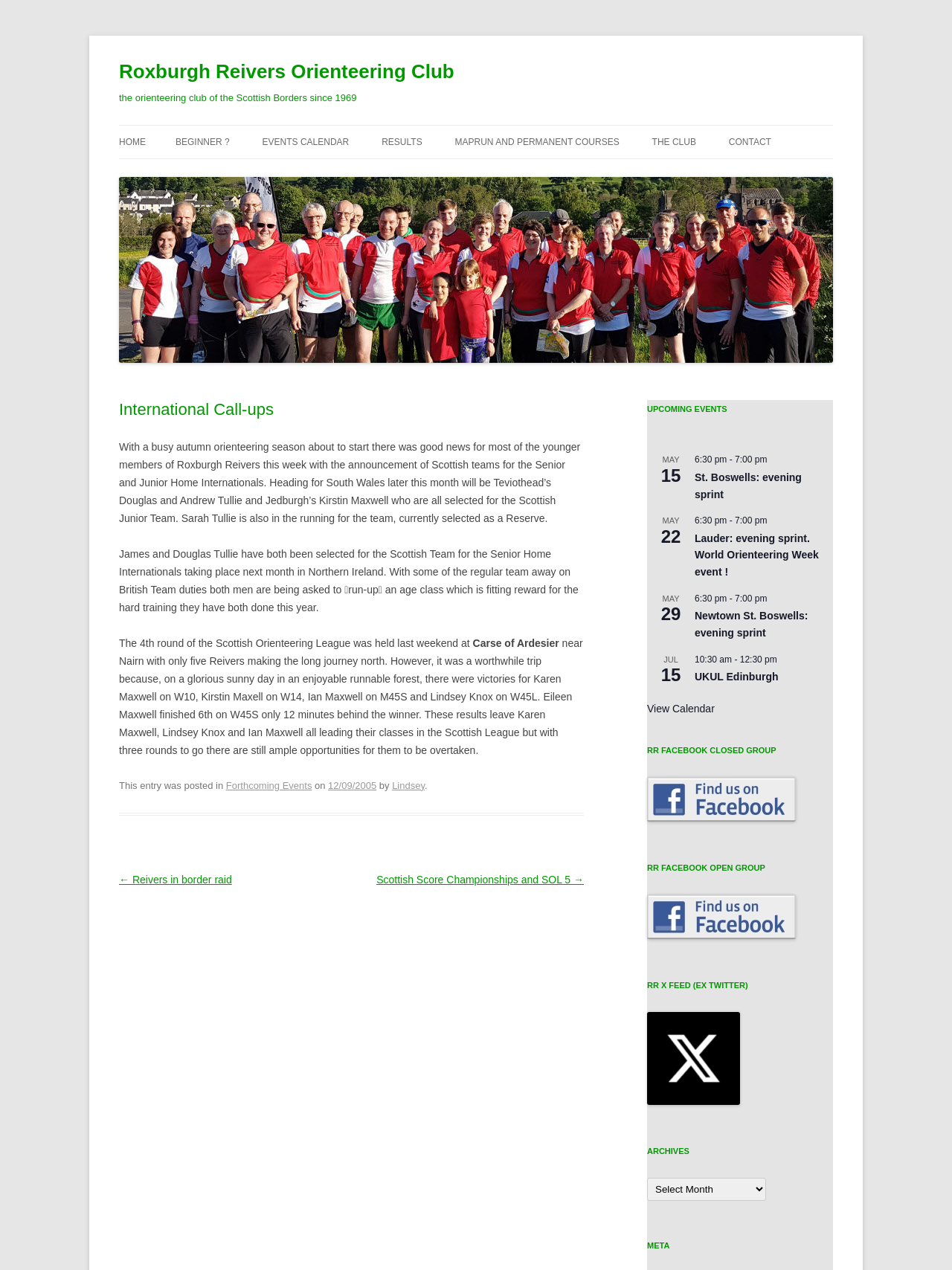Please identify the bounding box coordinates of the region to click in order to complete the given instruction: "Check the 'UPCOMING EVENTS'". The coordinates should be four float numbers between 0 and 1, i.e., [left, top, right, bottom].

[0.68, 0.315, 0.875, 0.329]